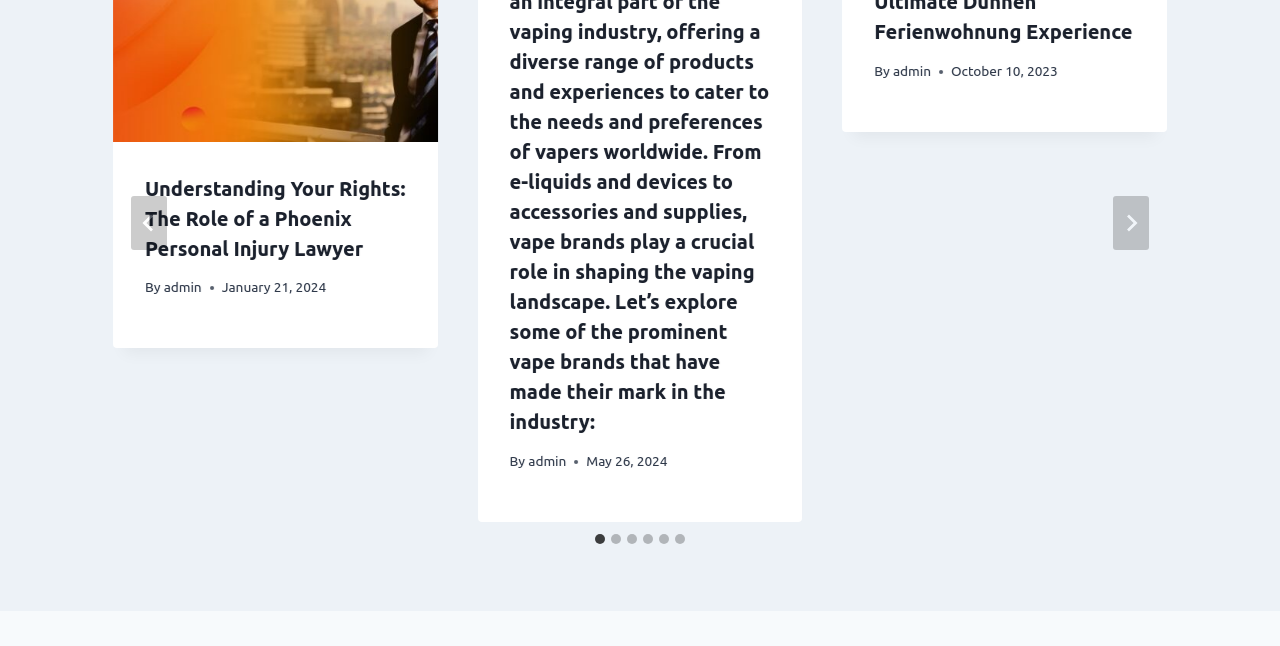Answer succinctly with a single word or phrase:
What is the purpose of the 'Go to last slide' button?

Navigate to last slide